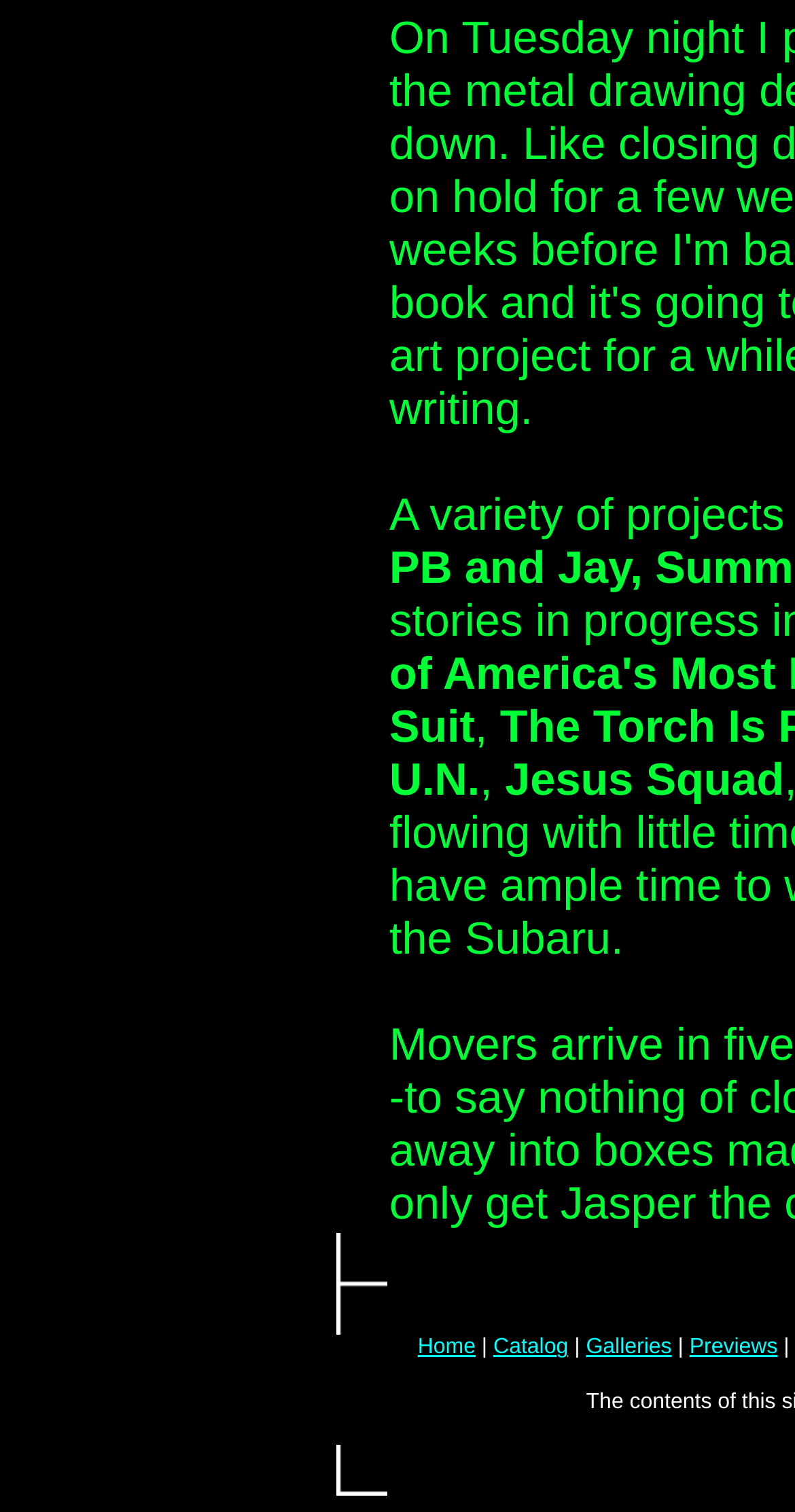Please answer the following question using a single word or phrase: How many links are in the navigation bar?

4